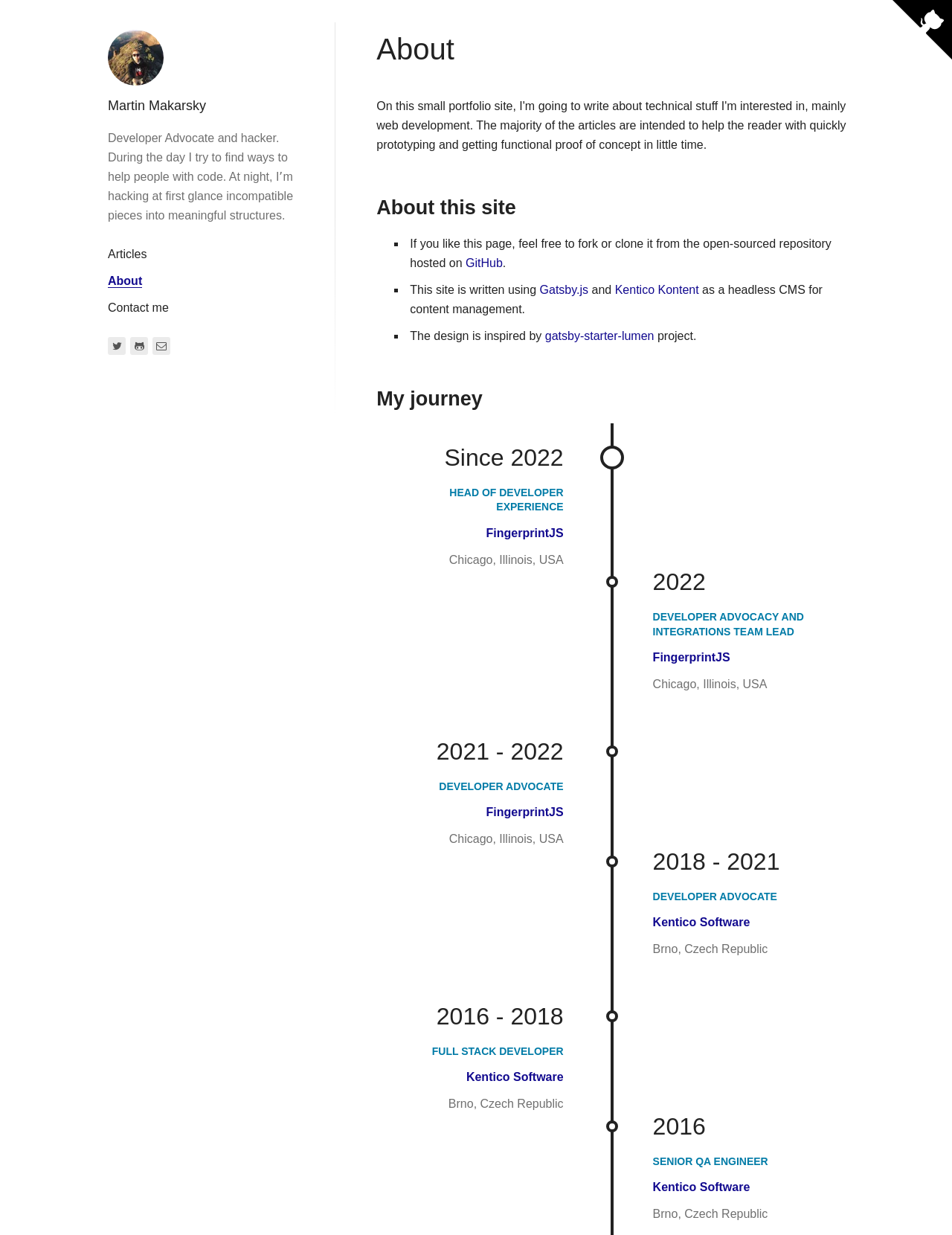Provide the bounding box coordinates of the section that needs to be clicked to accomplish the following instruction: "View articles."

[0.113, 0.201, 0.154, 0.211]